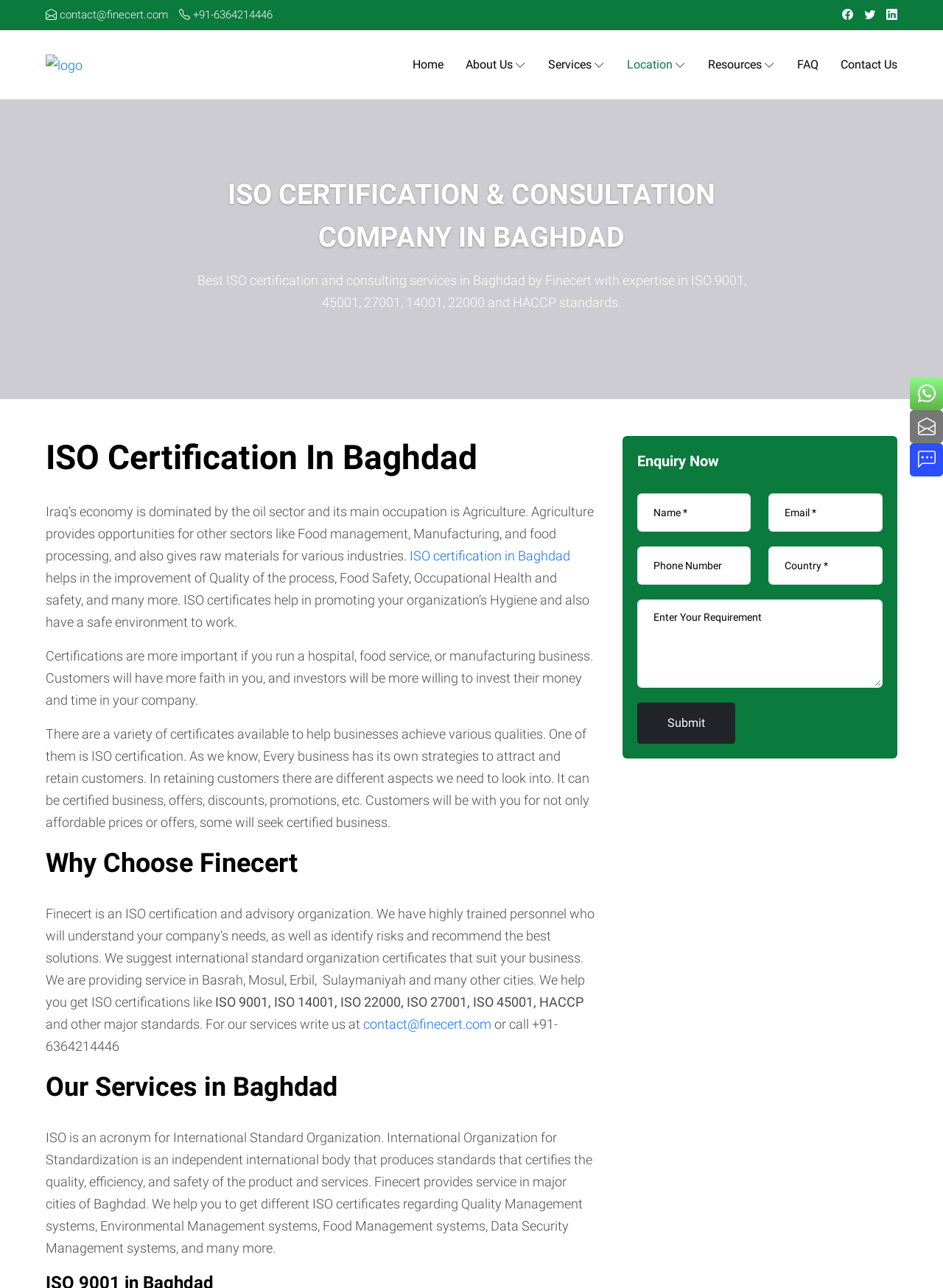Based on what you see in the screenshot, provide a thorough answer to this question: What are the services provided by Finecert?

Finecert provides ISO certification and consulting services, including ISO 9001, 45001, 27001, 14001, 22000, and HACCP standards, as mentioned in the webpage content.